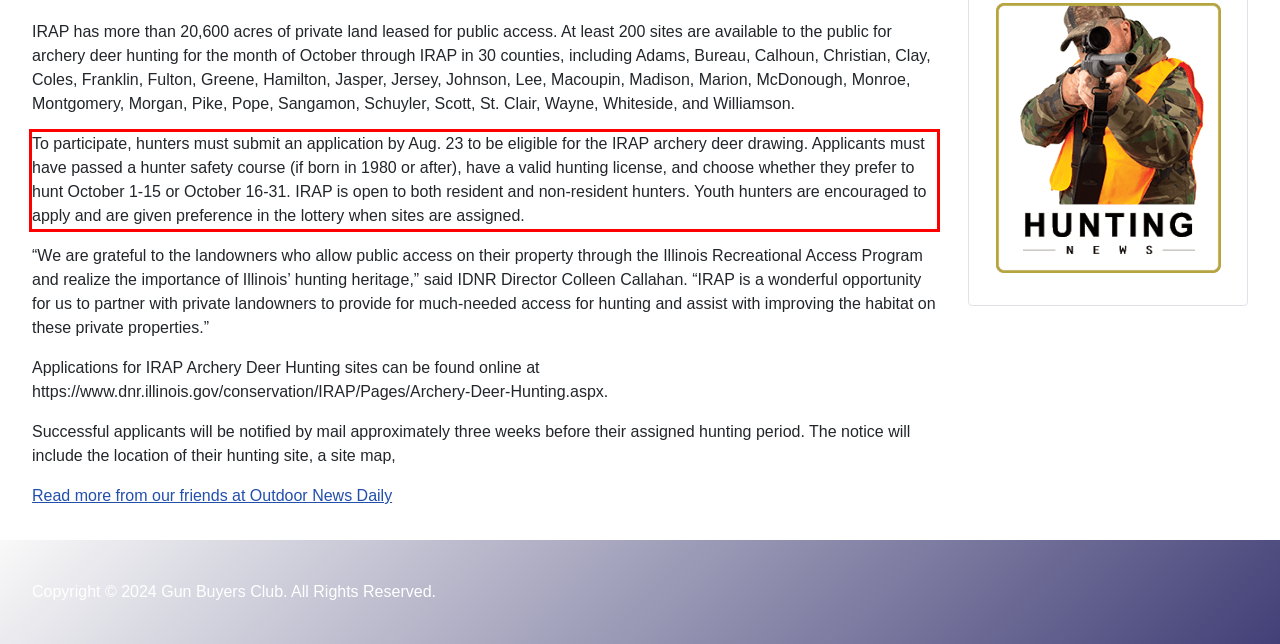From the screenshot of the webpage, locate the red bounding box and extract the text contained within that area.

To participate, hunters must submit an application by Aug. 23 to be eligible for the IRAP archery deer drawing. Applicants must have passed a hunter safety course (if born in 1980 or after), have a valid hunting license, and choose whether they prefer to hunt October 1-15 or October 16-31. IRAP is open to both resident and non-resident hunters. Youth hunters are encouraged to apply and are given preference in the lottery when sites are assigned.